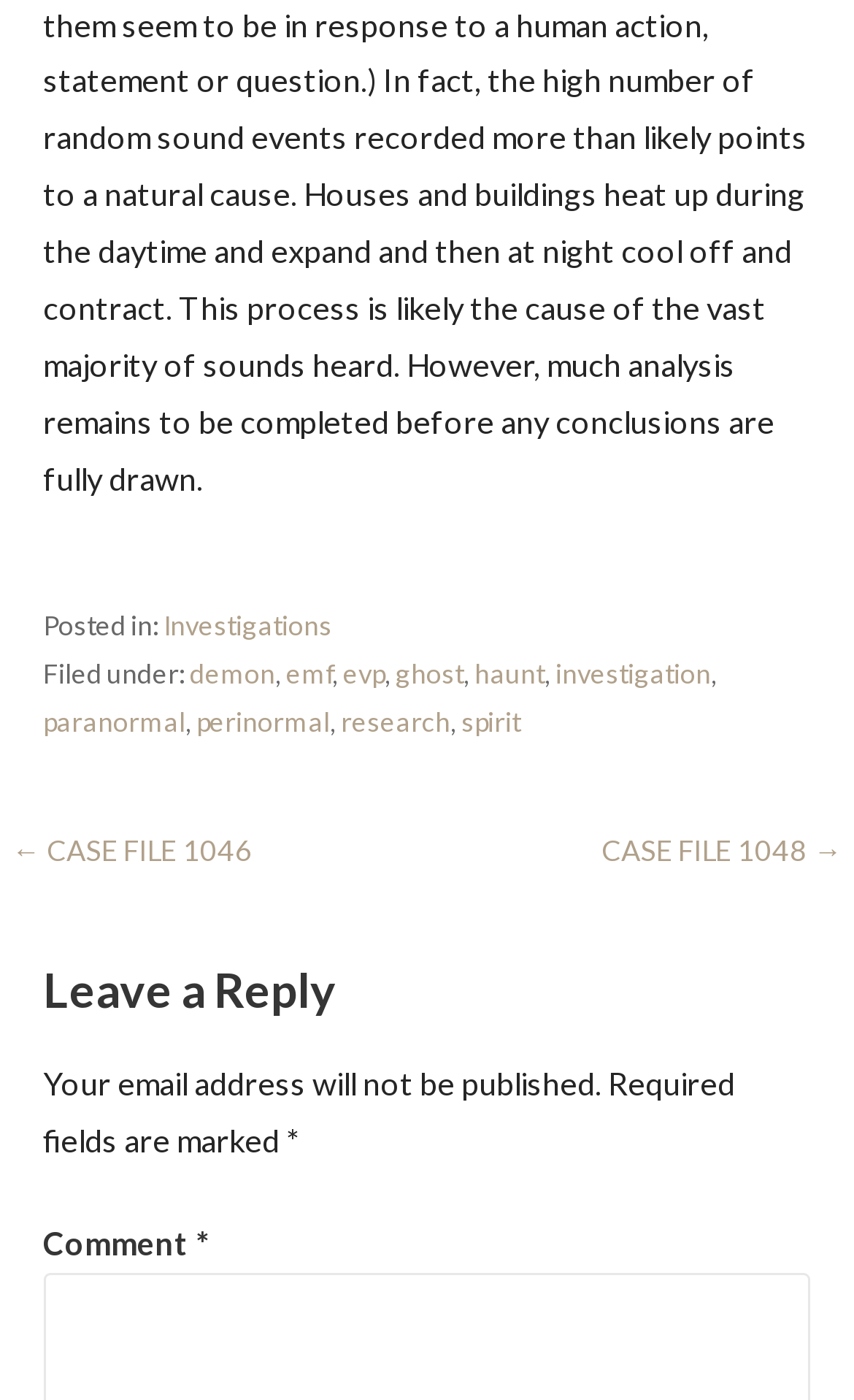Given the webpage screenshot, identify the bounding box of the UI element that matches this description: "emf".

[0.335, 0.47, 0.389, 0.493]